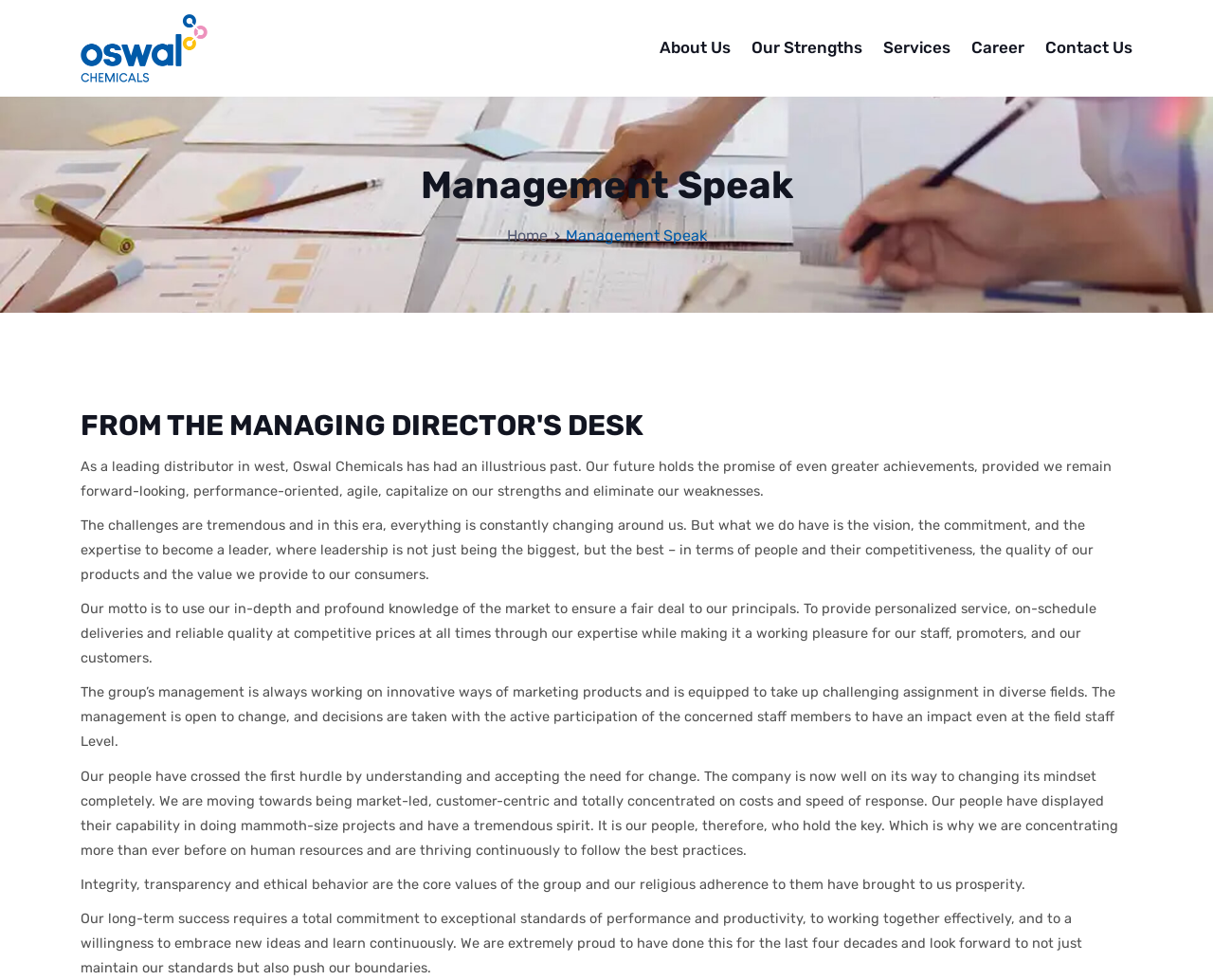What is the company's approach to human resources?
Answer the question with as much detail as you can, using the image as a reference.

The company's approach to human resources is mentioned in the StaticText element with OCR text 'Our people have crossed the first hurdle by understanding and accepting the need for change. The company is now well on its way to changing its mindset completely. We are moving towards being market-led, customer-centric and totally concentrated on costs and speed of response. Our people have displayed their capability in doing mammoth-size projects and have a tremendous spirit. It is our people, therefore, who hold the key. Which is why we are concentrating more than ever before on human resources and are thriving continuously to follow the best practices.'